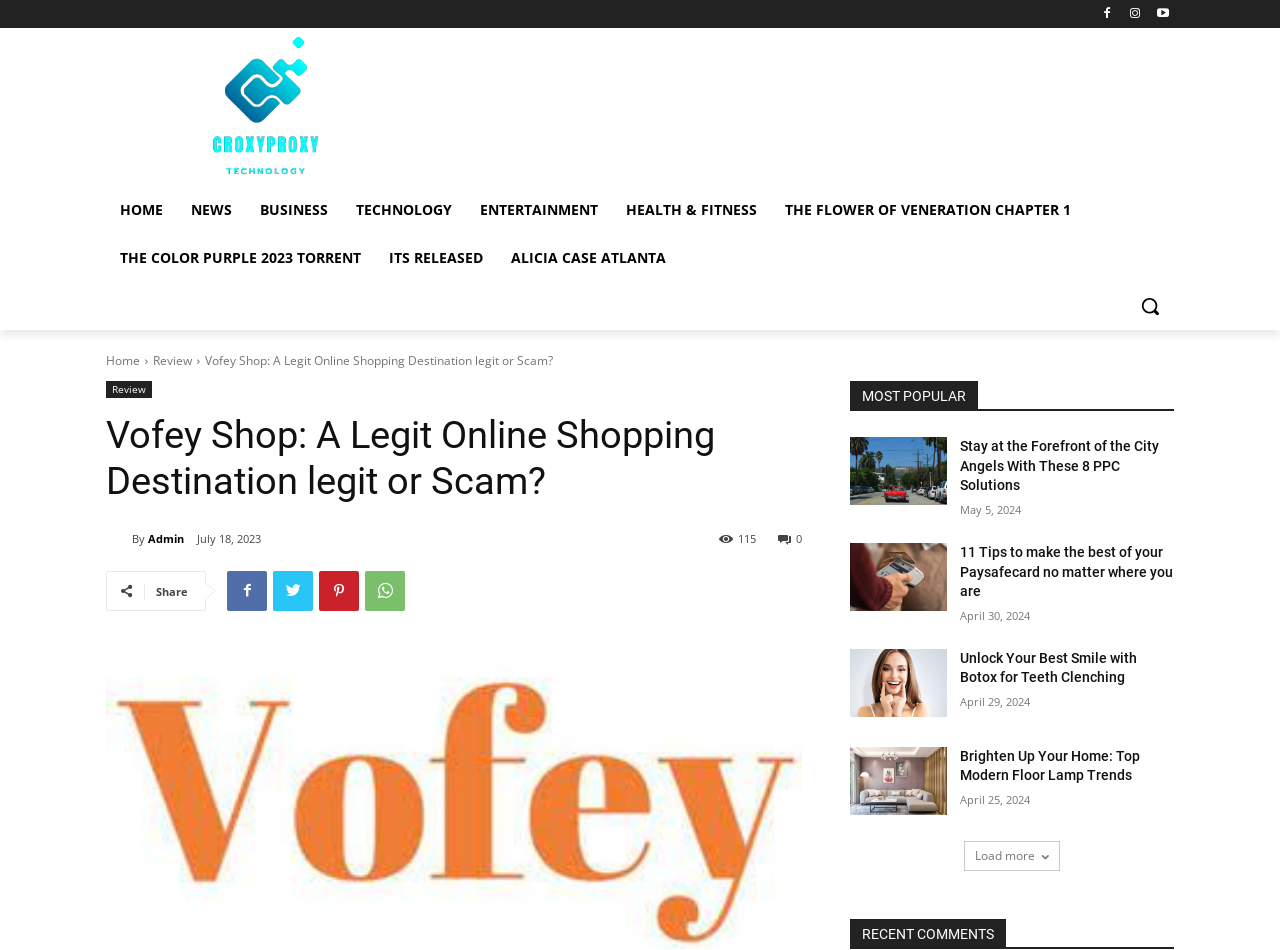Determine the bounding box coordinates of the target area to click to execute the following instruction: "Check the latest news."

[0.138, 0.196, 0.192, 0.247]